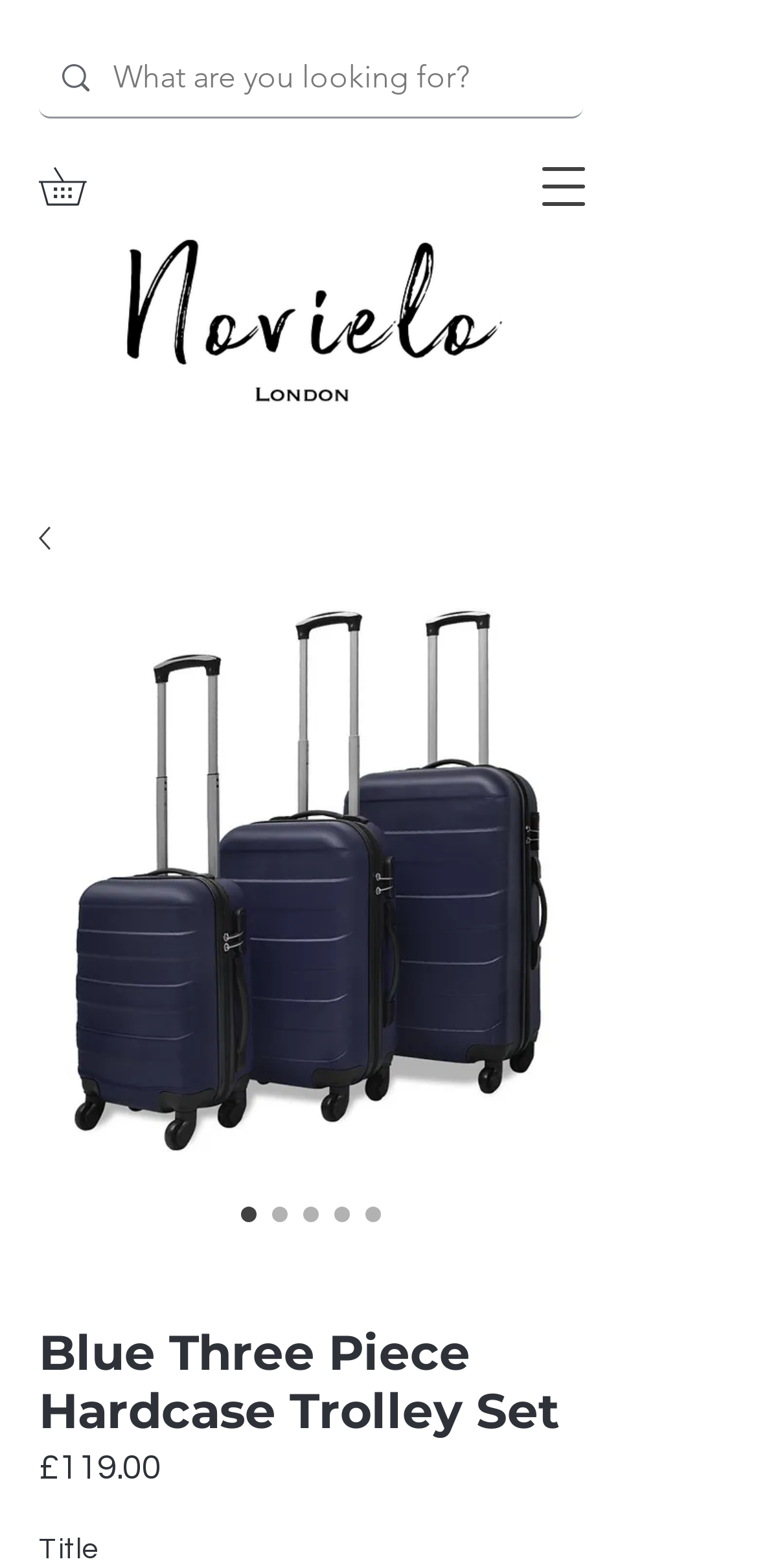How many radio buttons are there for the product?
From the details in the image, provide a complete and detailed answer to the question.

I counted the number of radio buttons by looking at the elements with the type 'radio' and found that there are 5 radio buttons with the same label 'Blue Three Piece Hardcase Trolley Set'.